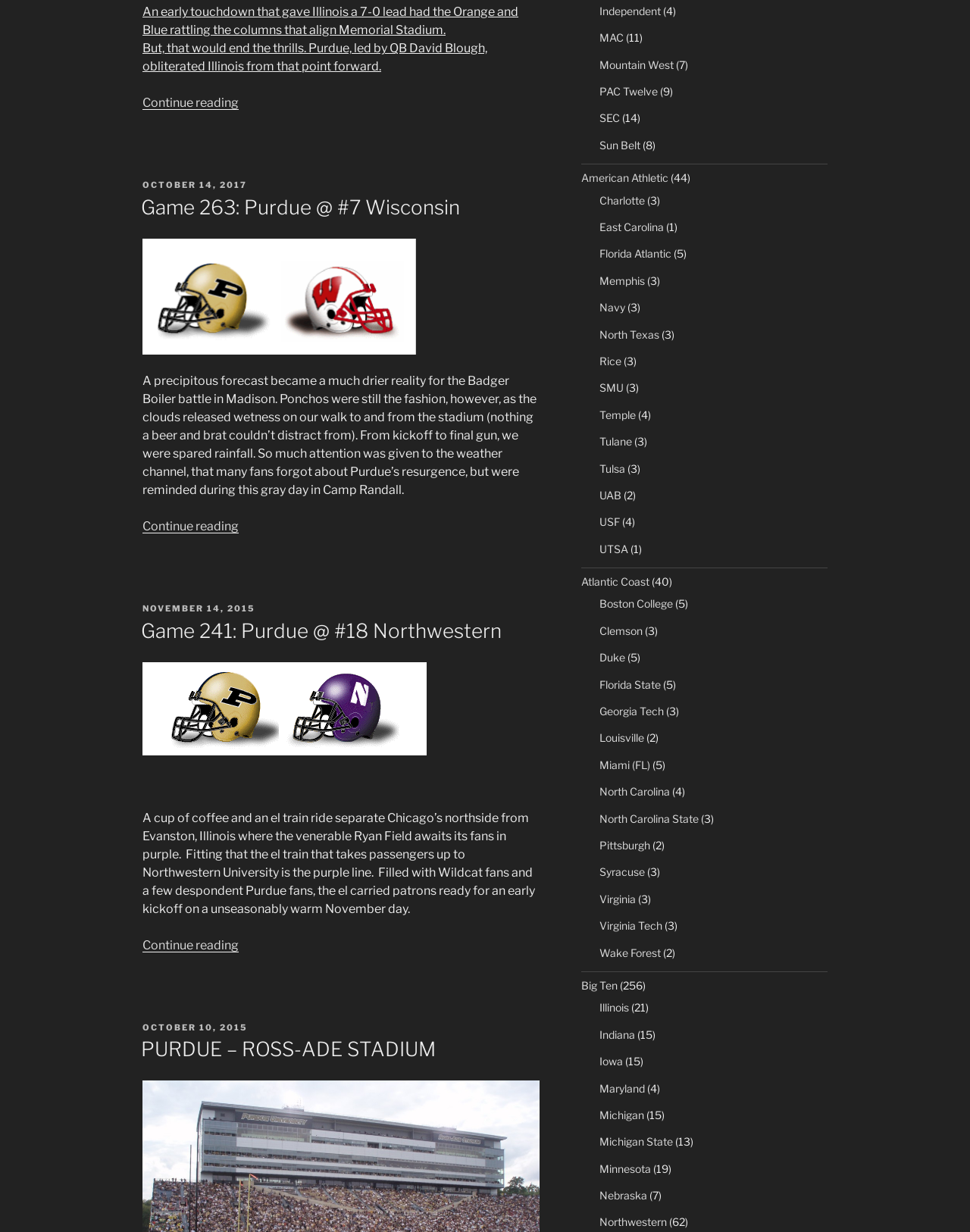Provide the bounding box coordinates for the UI element that is described as: "Florida Atlantic".

[0.618, 0.201, 0.692, 0.211]